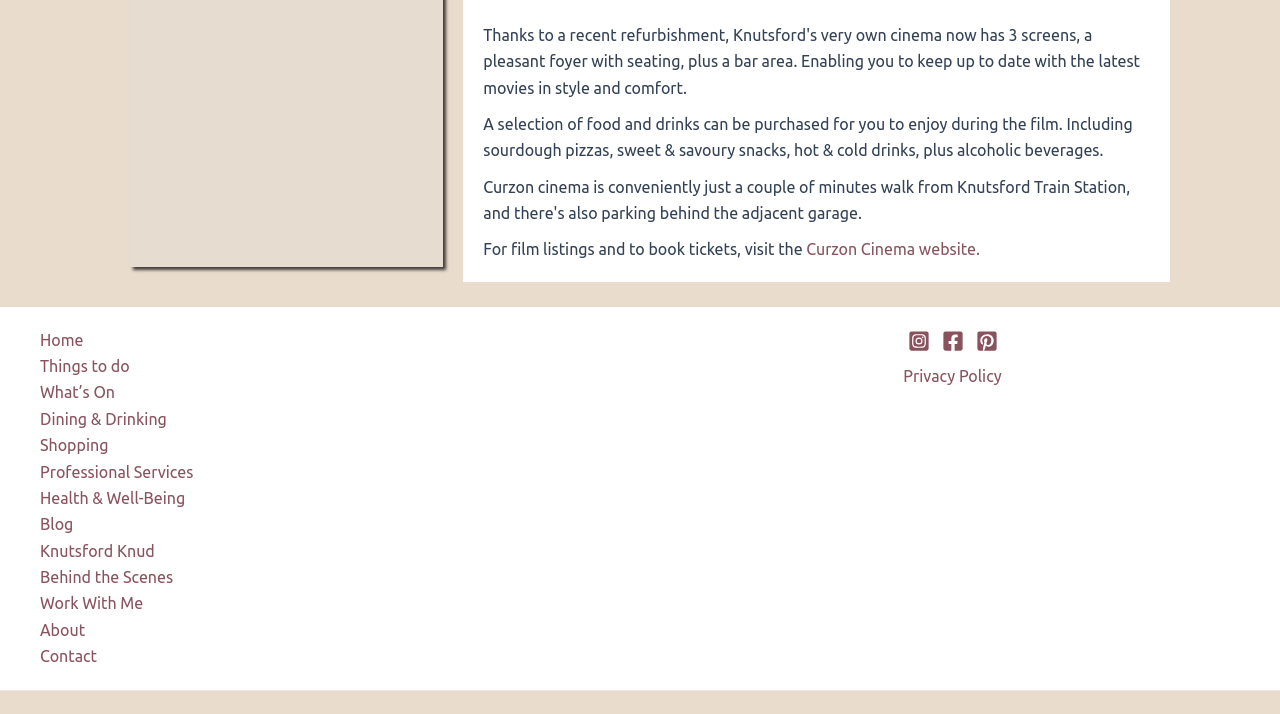Please examine the image and provide a detailed answer to the question: How many social media links are present?

There are three social media links present on the webpage, namely Instagram, Facebook, and Pinterest, which can be identified by their respective link elements with IDs 224, 225, and 226.